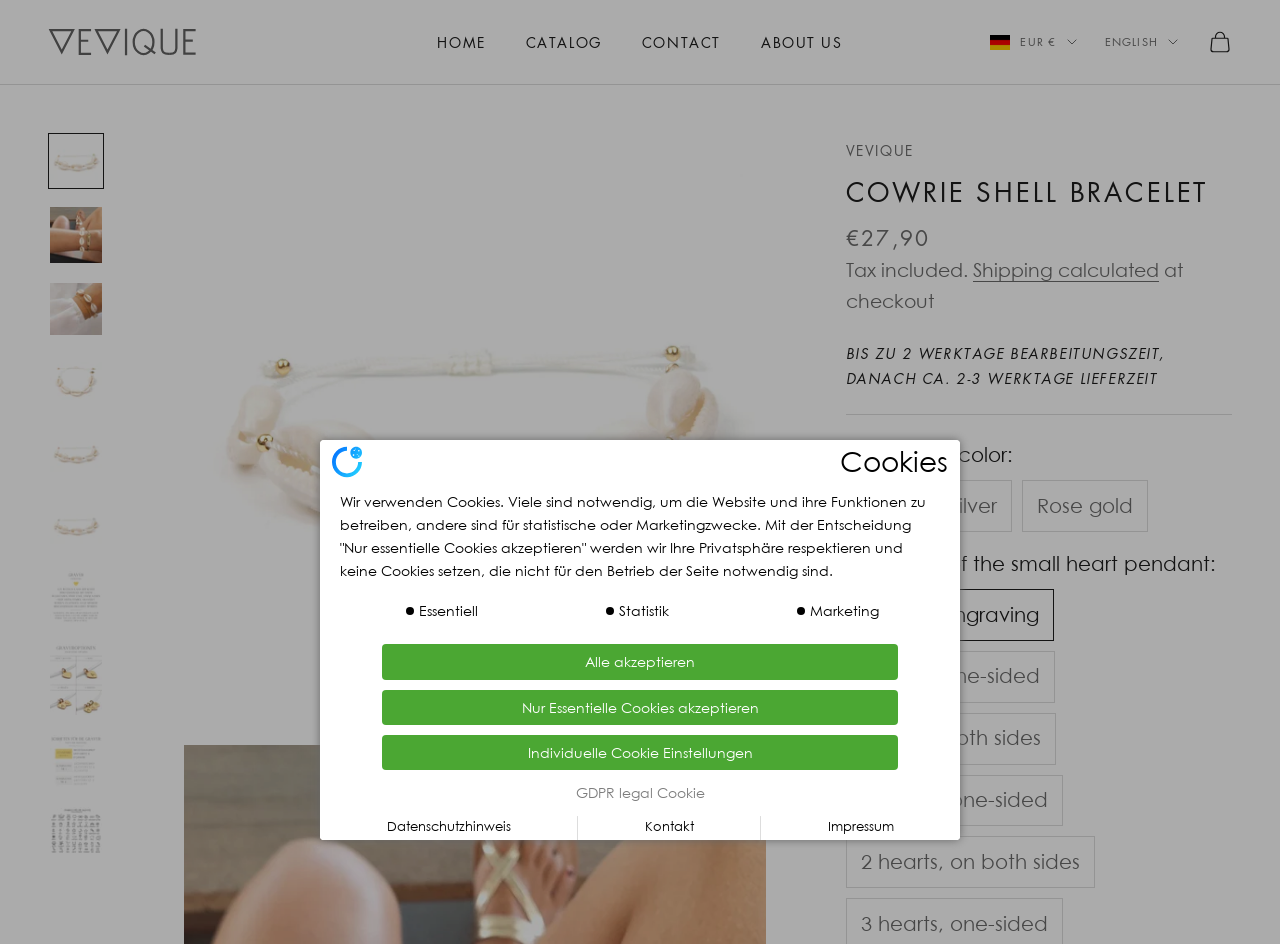Please provide a comprehensive answer to the question based on the screenshot: What is the estimated delivery time for the product?

I read the product information section and found the text 'BIS ZU 2 WERKTAGE BEARBEITUNGSZEIT, DANACH CA. 2-3 WERKTAGE LIEFERZEIT', which translates to 'Up to 2 working days processing time, then approximately 2-3 working days delivery time'.